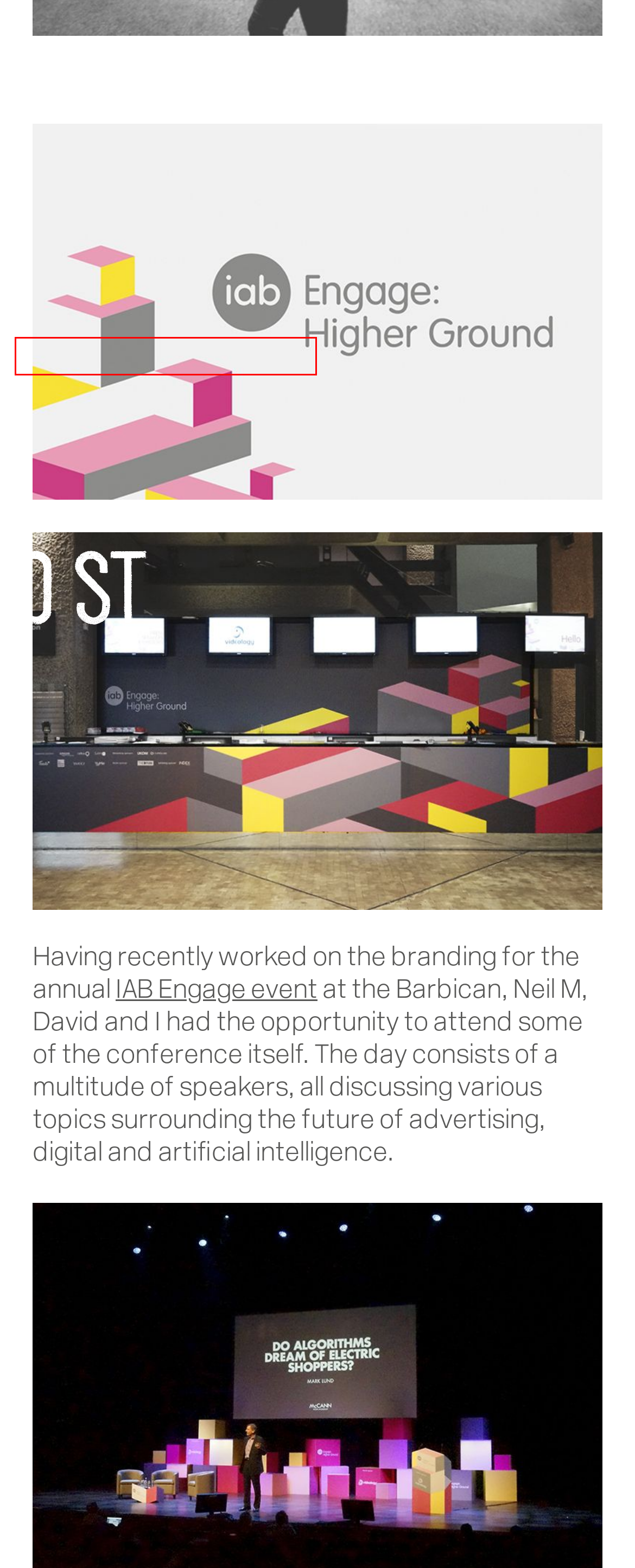Check out the screenshot of a webpage with a red rectangle bounding box. Select the best fitting webpage description that aligns with the new webpage after clicking the element inside the bounding box. Here are the candidates:
A. Homepage | IAB UK
B. Journal - O Street
C. GFF24 Film Picks - O Street
D. Work - O Street Design
E. McCann
F. Terms and conditions - O Street
G. Subscribe - O Street
H. Privacy Policy - O Street

H